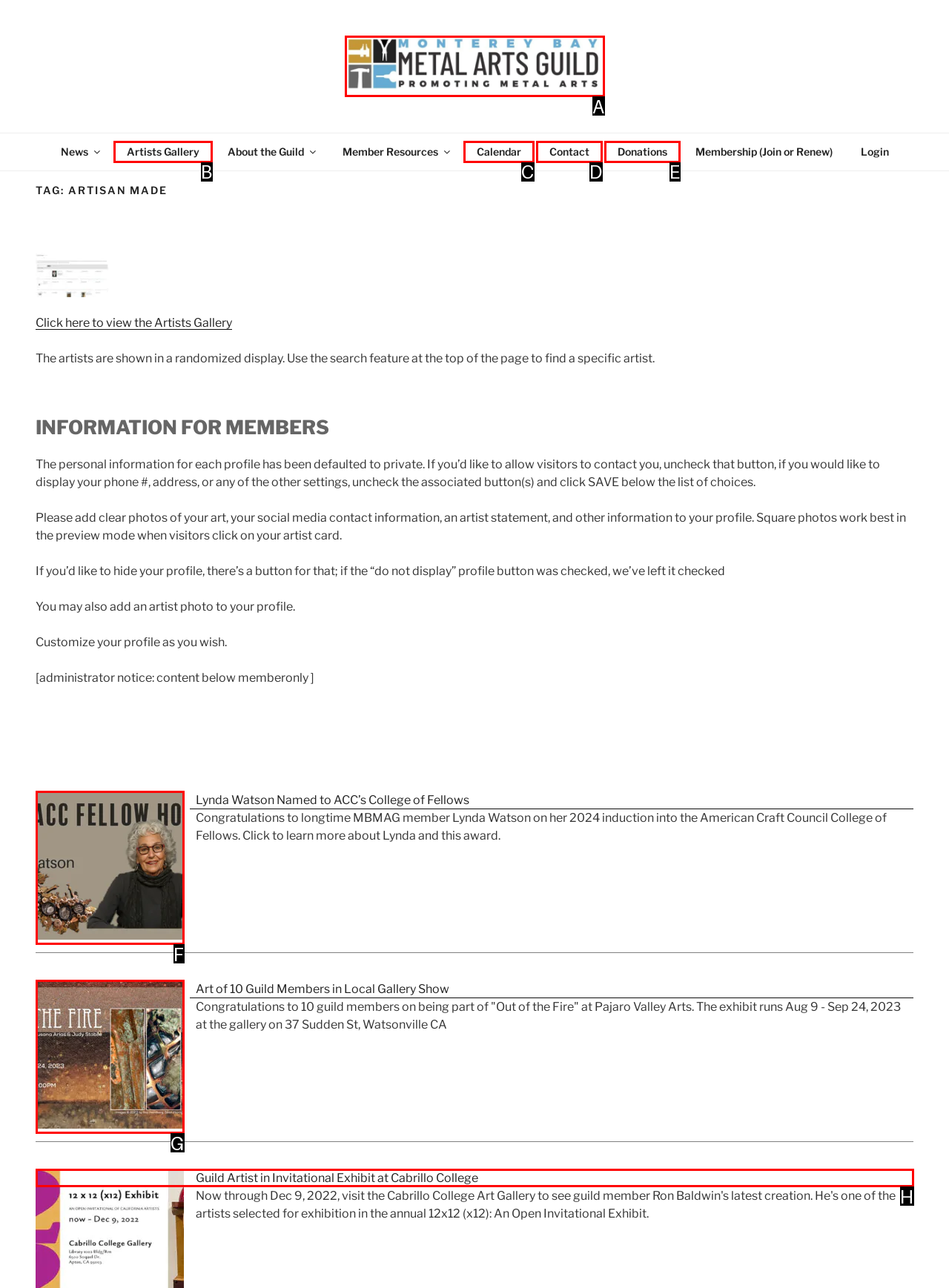Select the correct option based on the description: Calendar
Answer directly with the option’s letter.

C